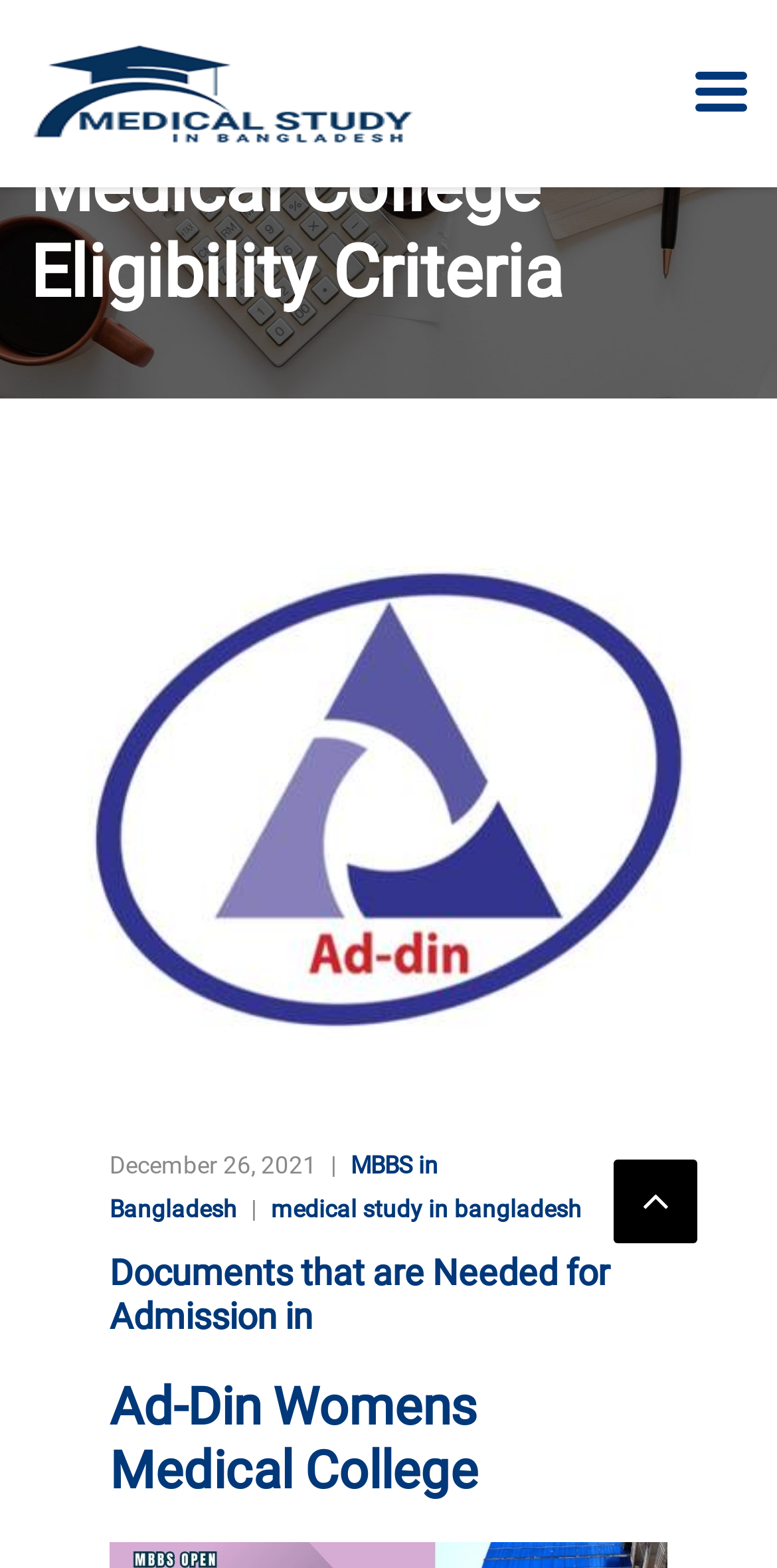Create a detailed summary of the webpage's content and design.

The webpage is about Ad-din Womens Medical College eligibility criteria for Indian students who want to study medicine in Bangladesh. At the top left, there is a link to "Medical Study in Bangladesh" accompanied by an image with the same name. On the top right, there is a button with no text. 

The main heading "Ad-din Womens Medical College Eligibility Criteria" is located at the top center of the page. Below it, there is a section with a header that contains a time stamp "December 26, 2021" and three links: "MBBS in Bangladesh", "medical study in bangladesh", and another one with no text. 

Further down, there are three headings: "Documents that are Needed for Admission in", "Ad-Din Womens Medical College", and another one with no text. Each of these headings has a corresponding link below it. At the bottom right, there is a link with a font awesome icon.